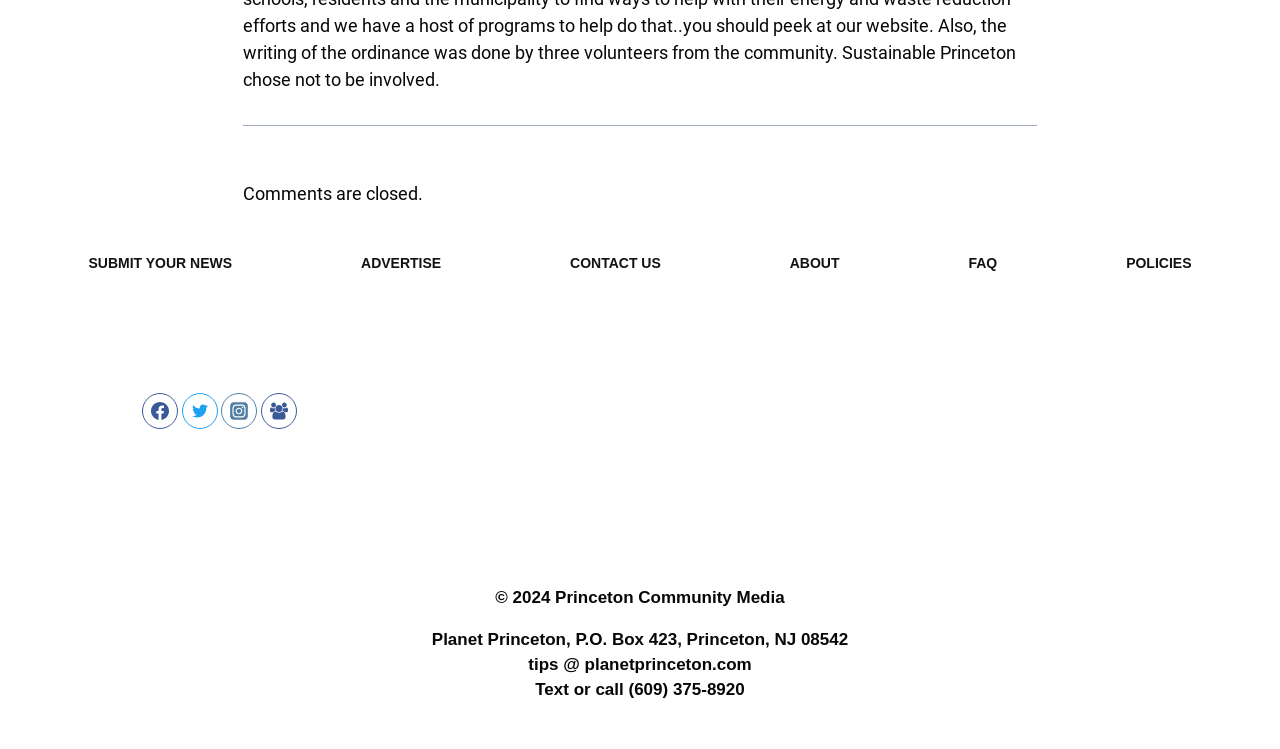Provide the bounding box coordinates for the UI element described in this sentence: "Submit Your News". The coordinates should be four float values between 0 and 1, i.e., [left, top, right, bottom].

[0.064, 0.329, 0.187, 0.375]